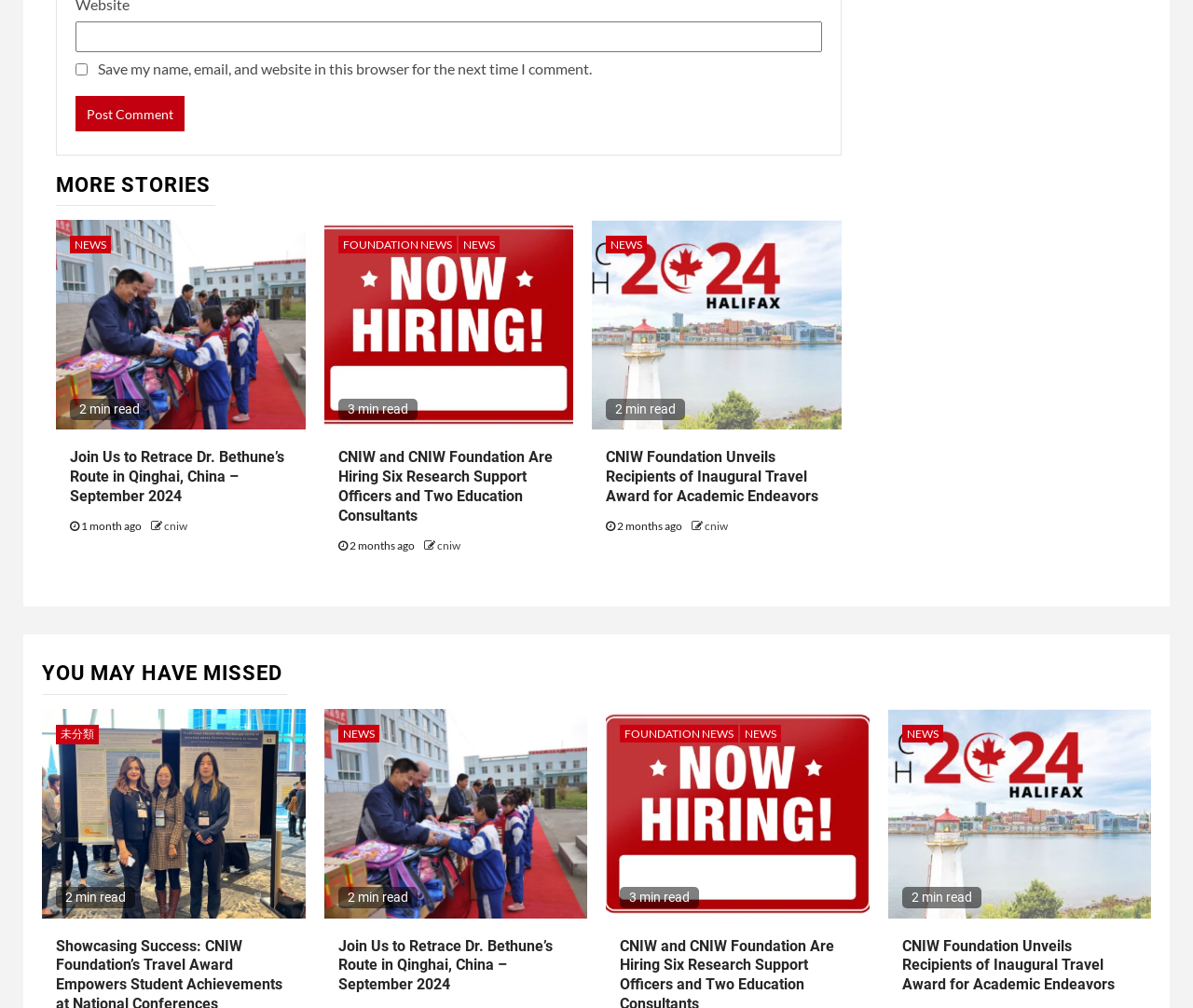What is the category of the link '未分類'?
Refer to the image and provide a thorough answer to the question.

The link '未分類' is located near other links with the category 'NEWS', suggesting that it is also a news category.